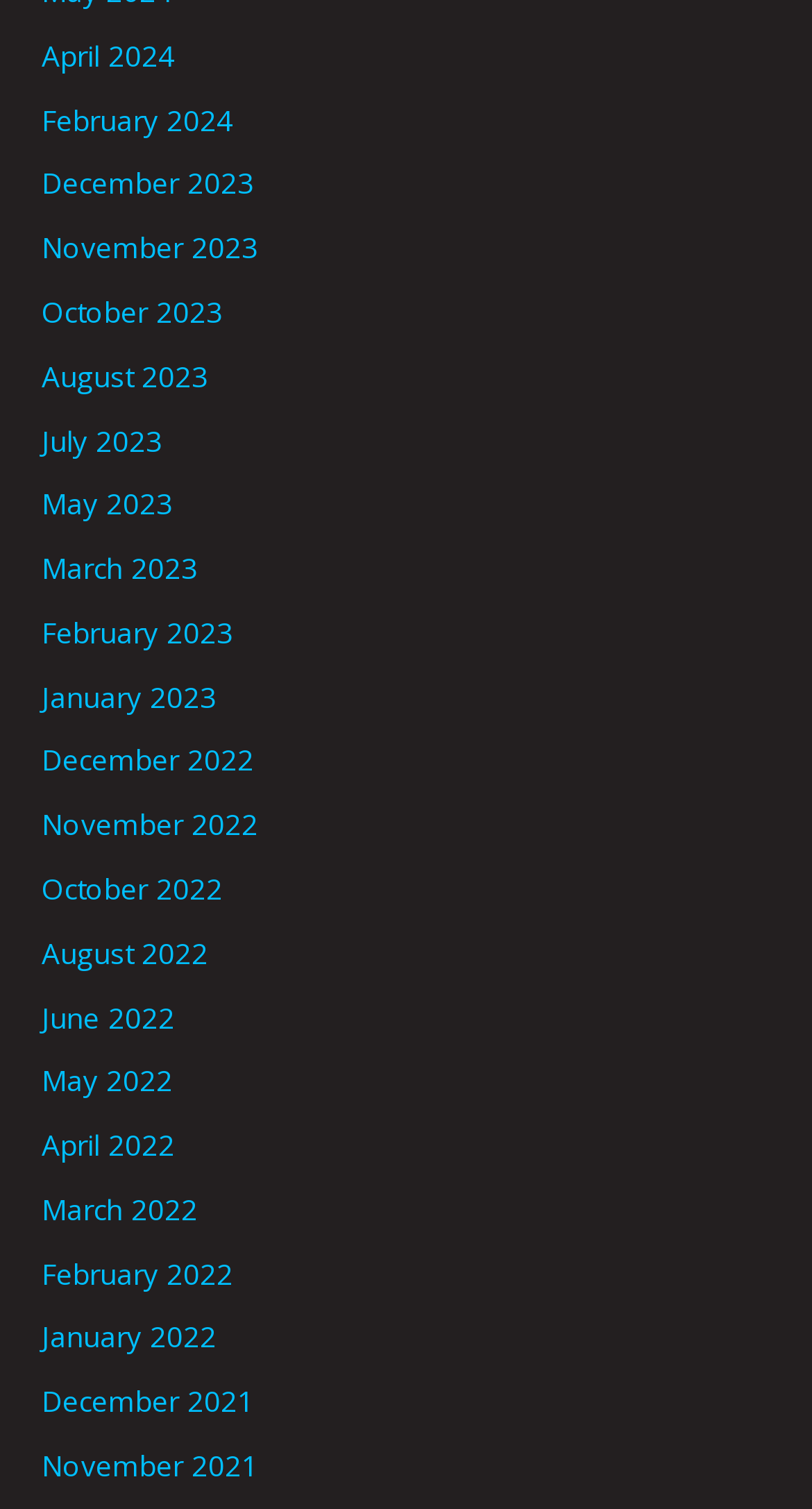Show the bounding box coordinates of the region that should be clicked to follow the instruction: "view April 2024."

[0.051, 0.023, 0.215, 0.049]